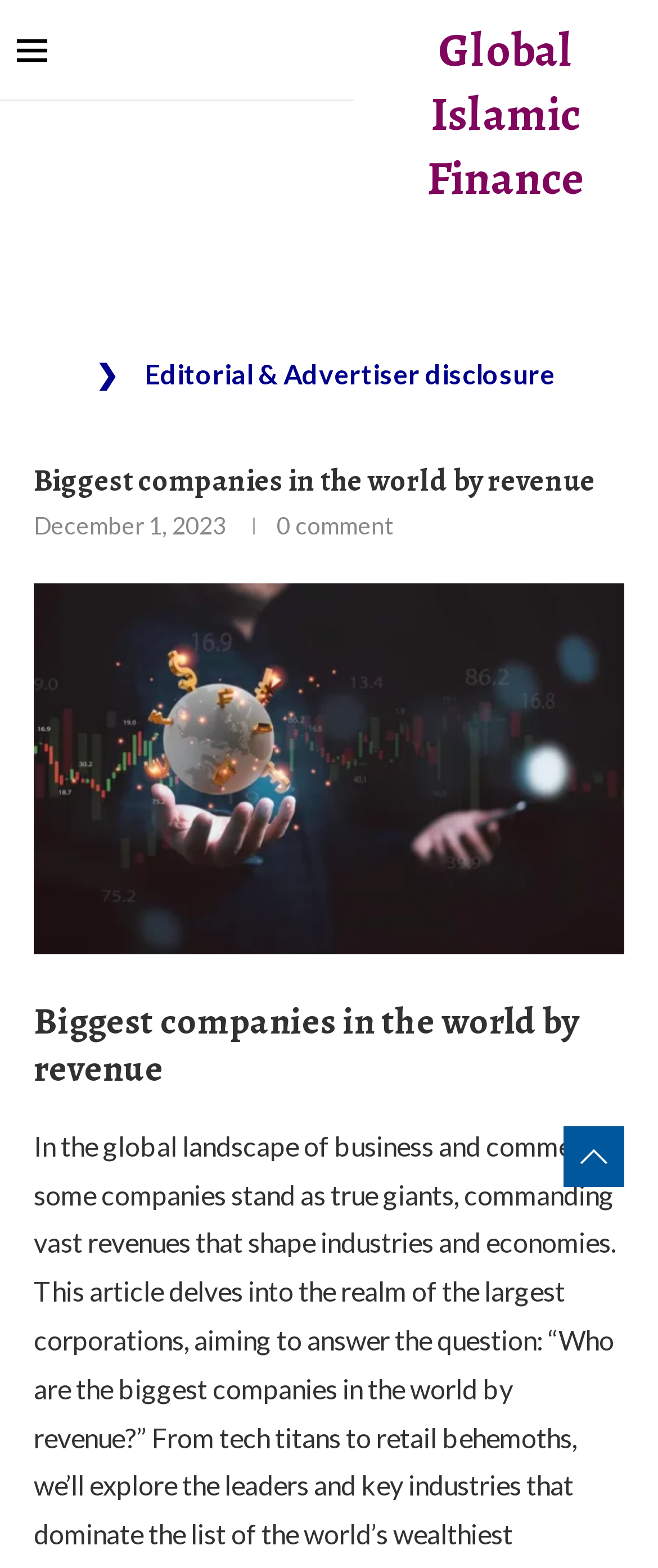Use a single word or phrase to answer this question: 
How many headings are there with the text 'Biggest companies in the world by revenue'?

2